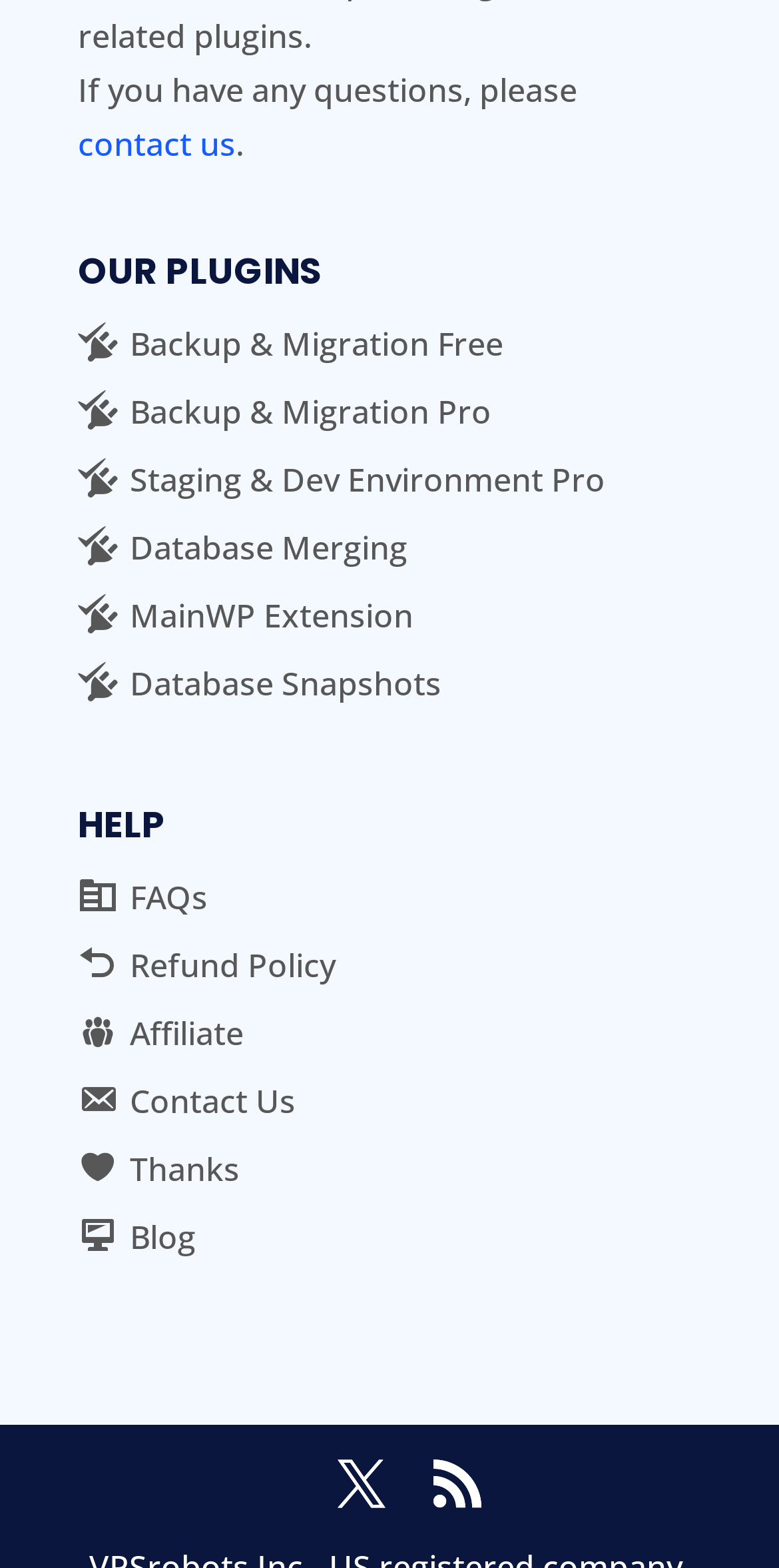Answer the question with a single word or phrase: 
What is the symbol on the bottom right corner?

Social media icons